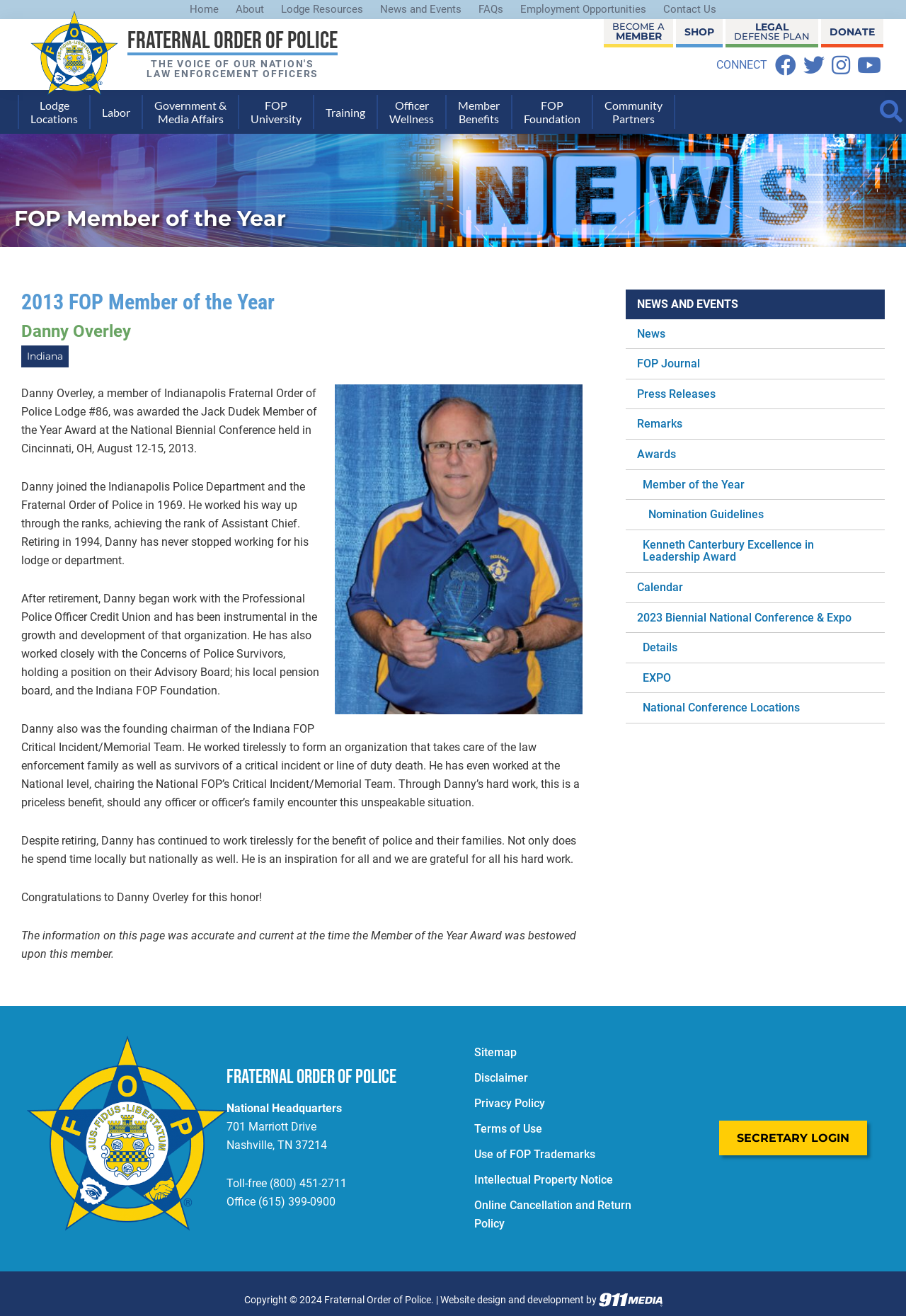Locate the bounding box coordinates of the element that needs to be clicked to carry out the instruction: "Visit the 'FOP University' page". The coordinates should be given as four float numbers ranging from 0 to 1, i.e., [left, top, right, bottom].

[0.264, 0.068, 0.345, 0.102]